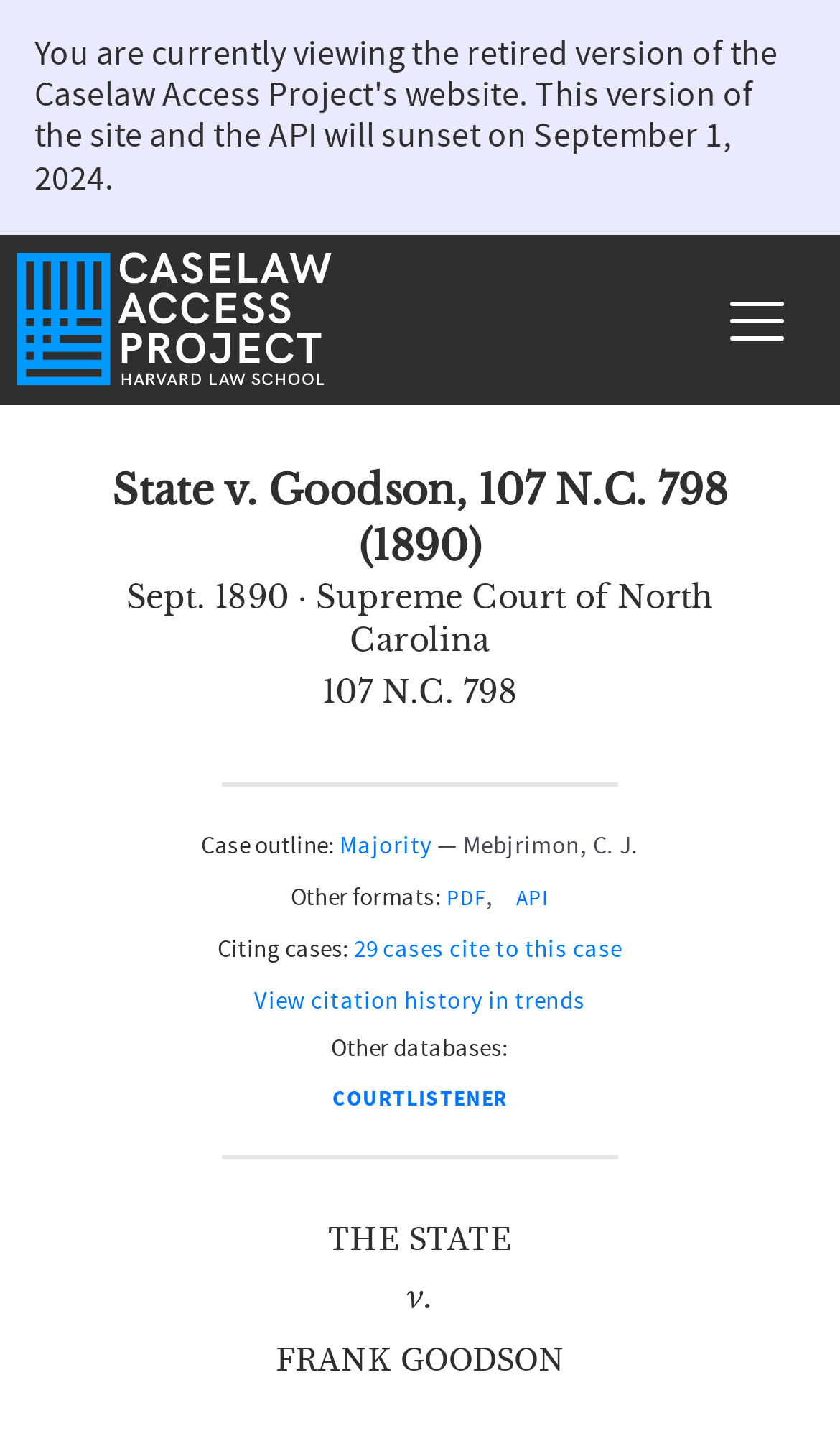What is the date of the case?
Using the image, respond with a single word or phrase.

Sept. 1890